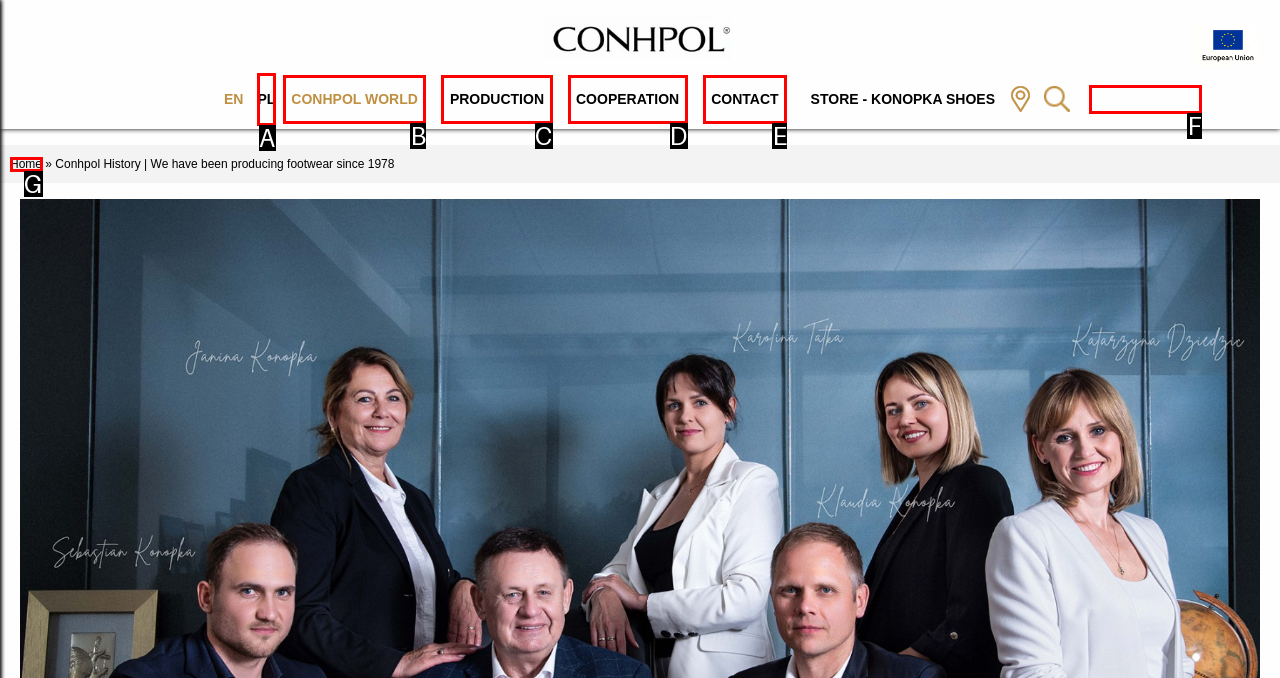Select the option that corresponds to the description: Conhpol World
Respond with the letter of the matching choice from the options provided.

B